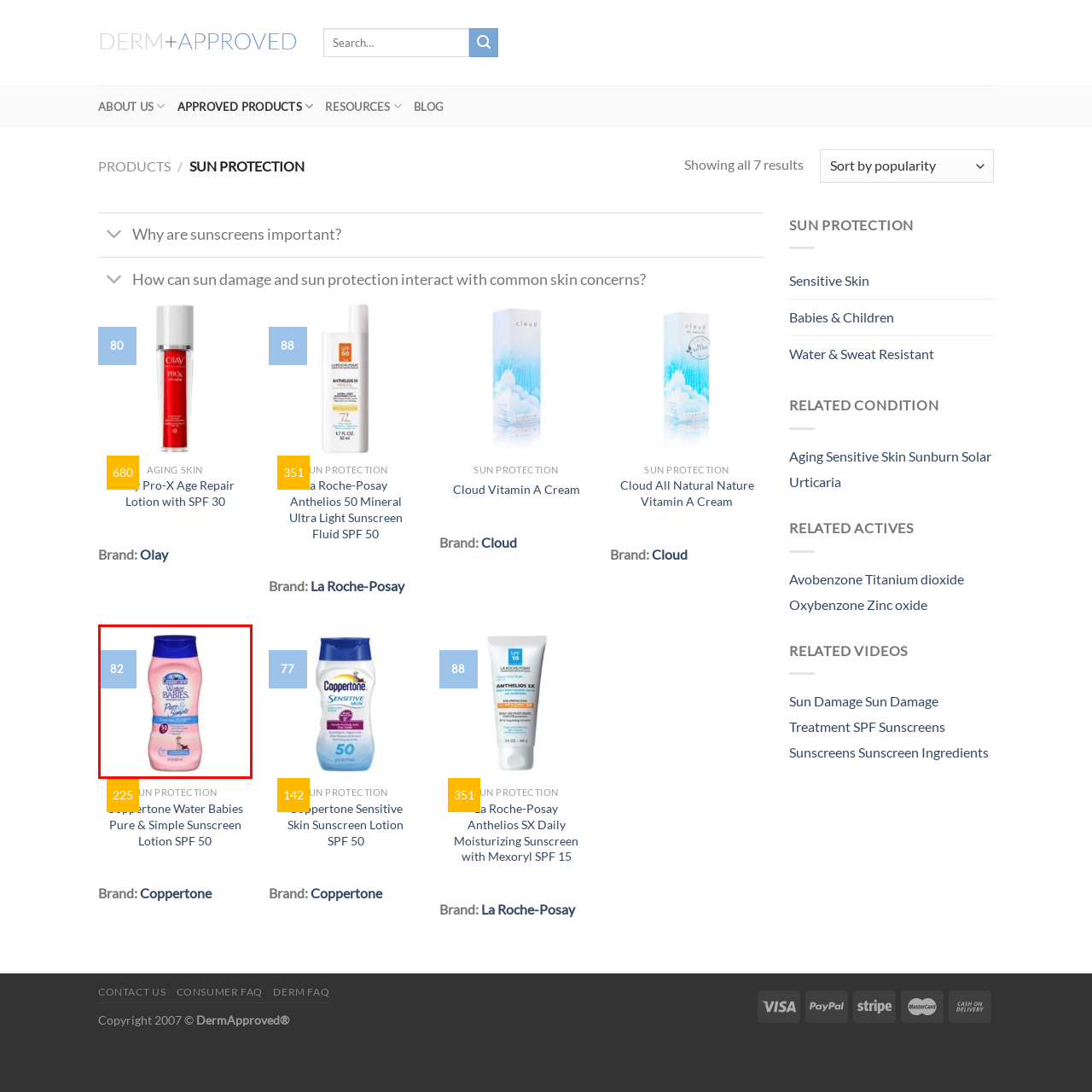What is the color of the bottle cap?
Observe the image inside the red-bordered box and offer a detailed answer based on the visual details you find.

The color of the bottle cap can be identified by examining the image, which shows a predominantly pink bottle with a blue cap, adding a vibrant touch to the design.